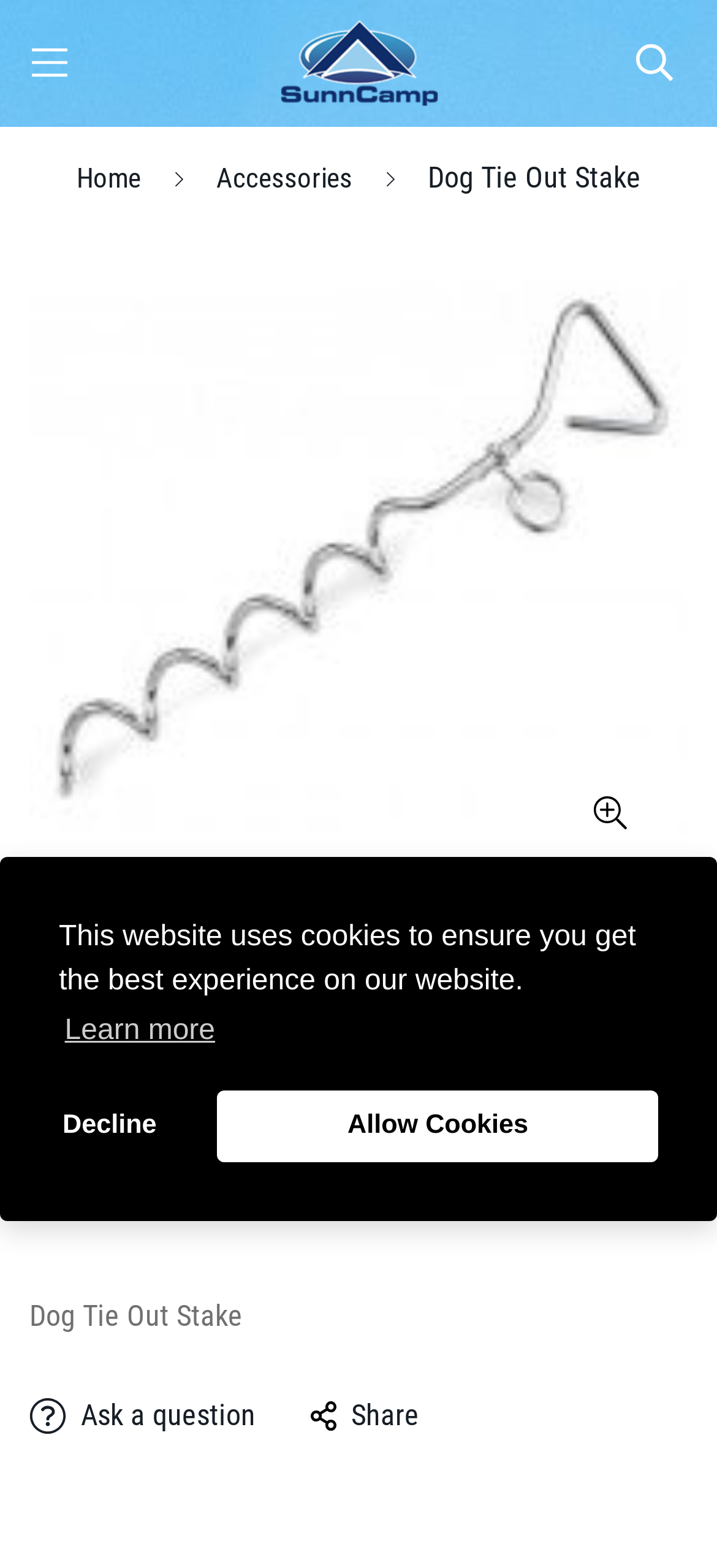What is the primary heading on this webpage?

Dog Tie Out Stake